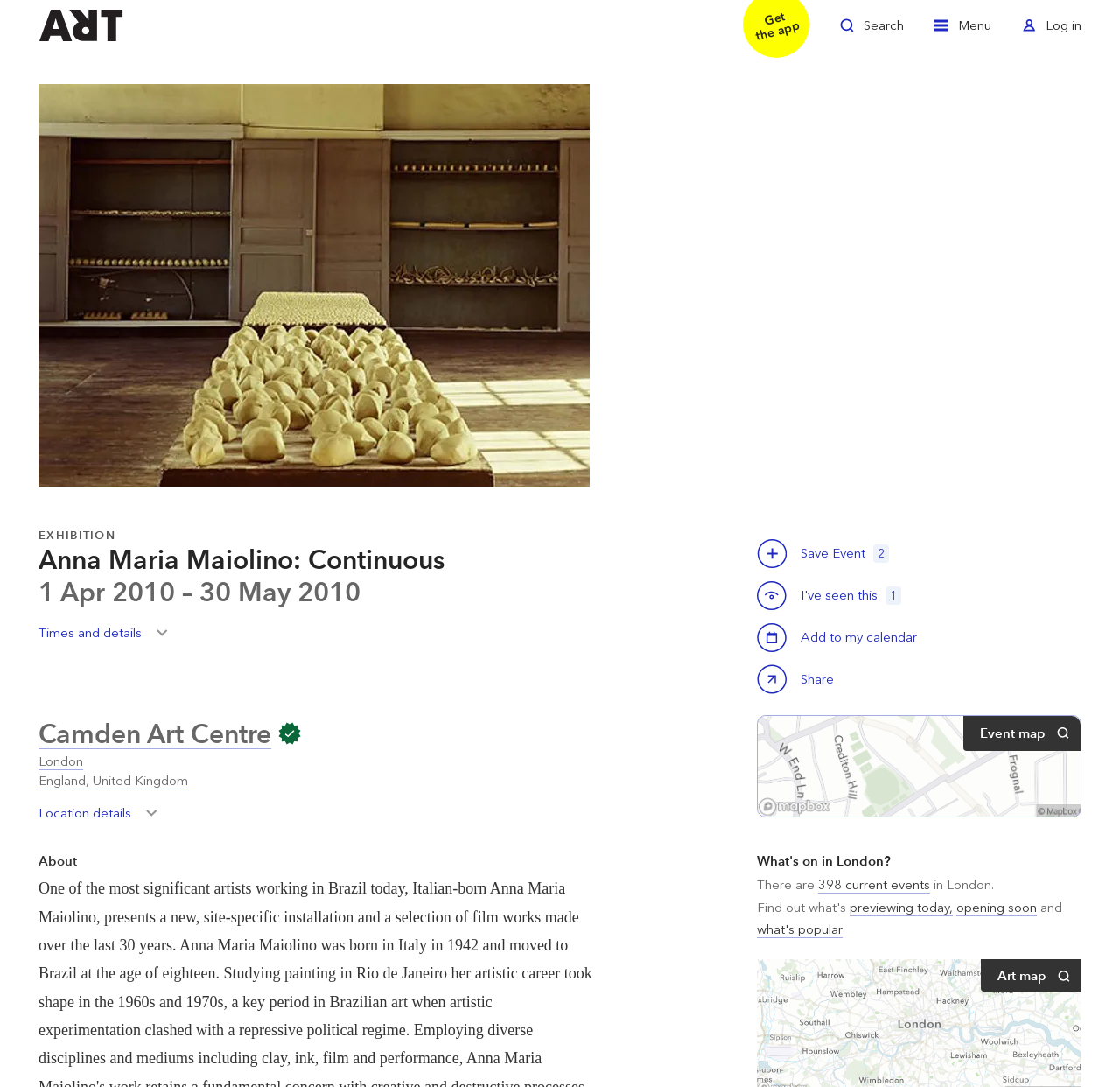Specify the bounding box coordinates (top-left x, top-left y, bottom-right x, bottom-right y) of the UI element in the screenshot that matches this description: Welcome to ArtRabbit

[0.034, 0.009, 0.11, 0.038]